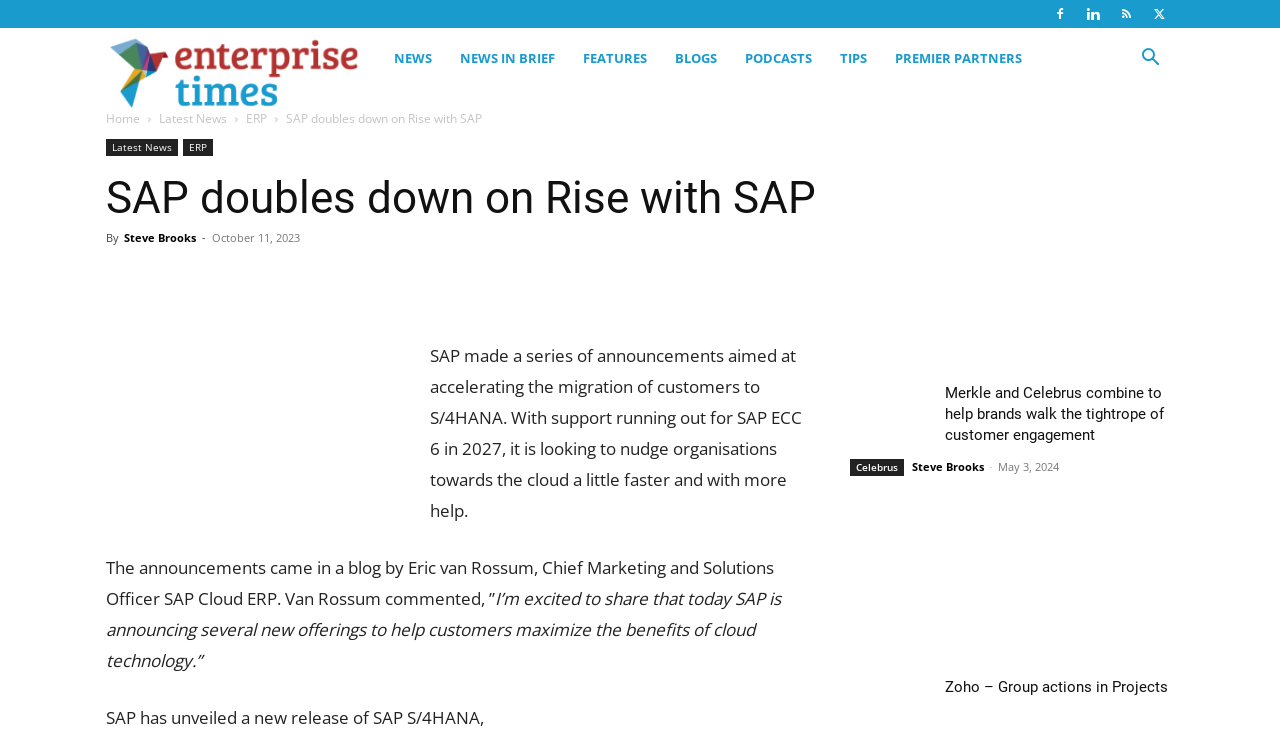Determine the bounding box coordinates of the element that should be clicked to execute the following command: "Search for something".

[0.88, 0.068, 0.917, 0.094]